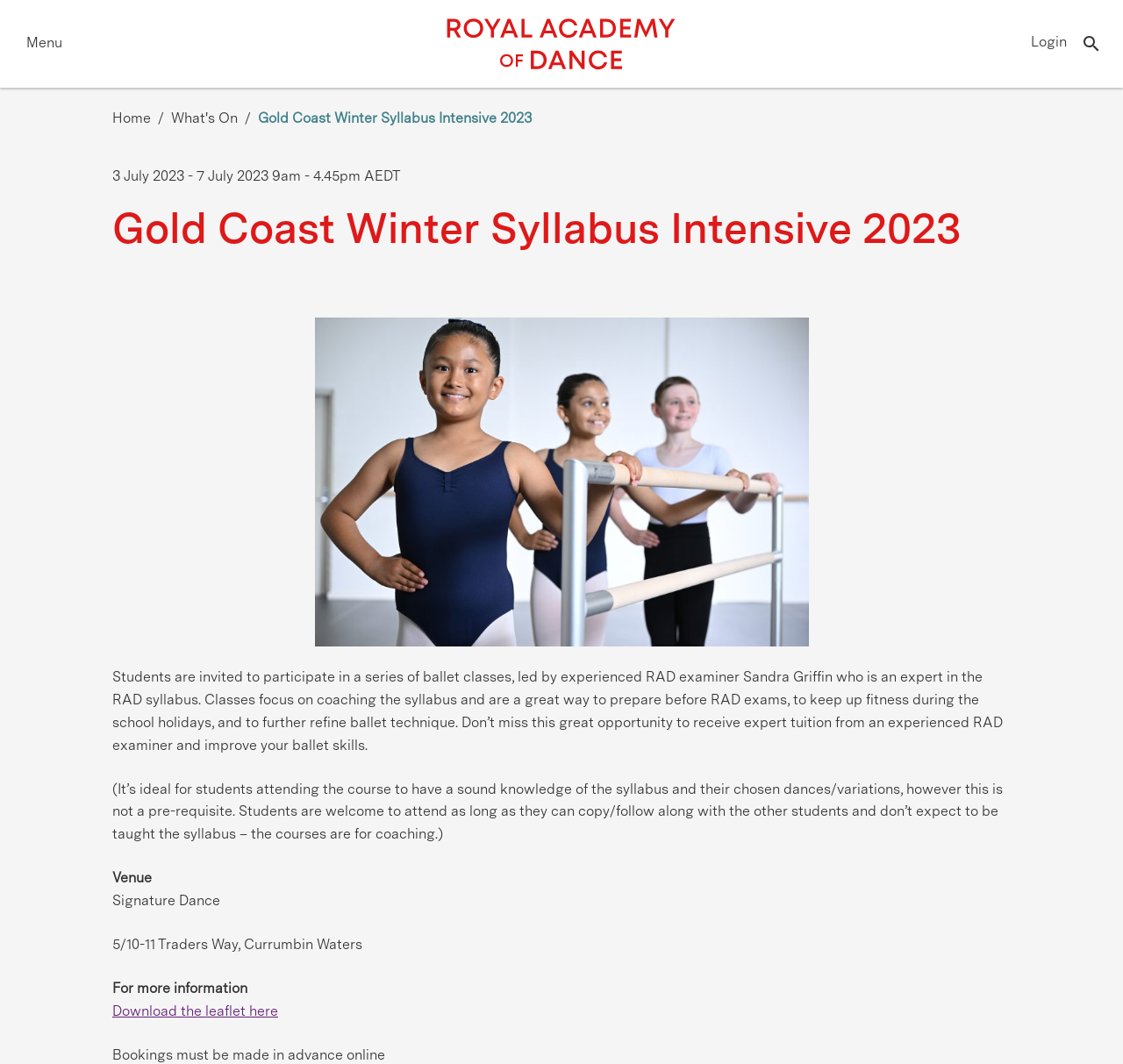Please determine the bounding box coordinates for the UI element described as: "Login Login".

[0.918, 0.0, 0.95, 0.082]